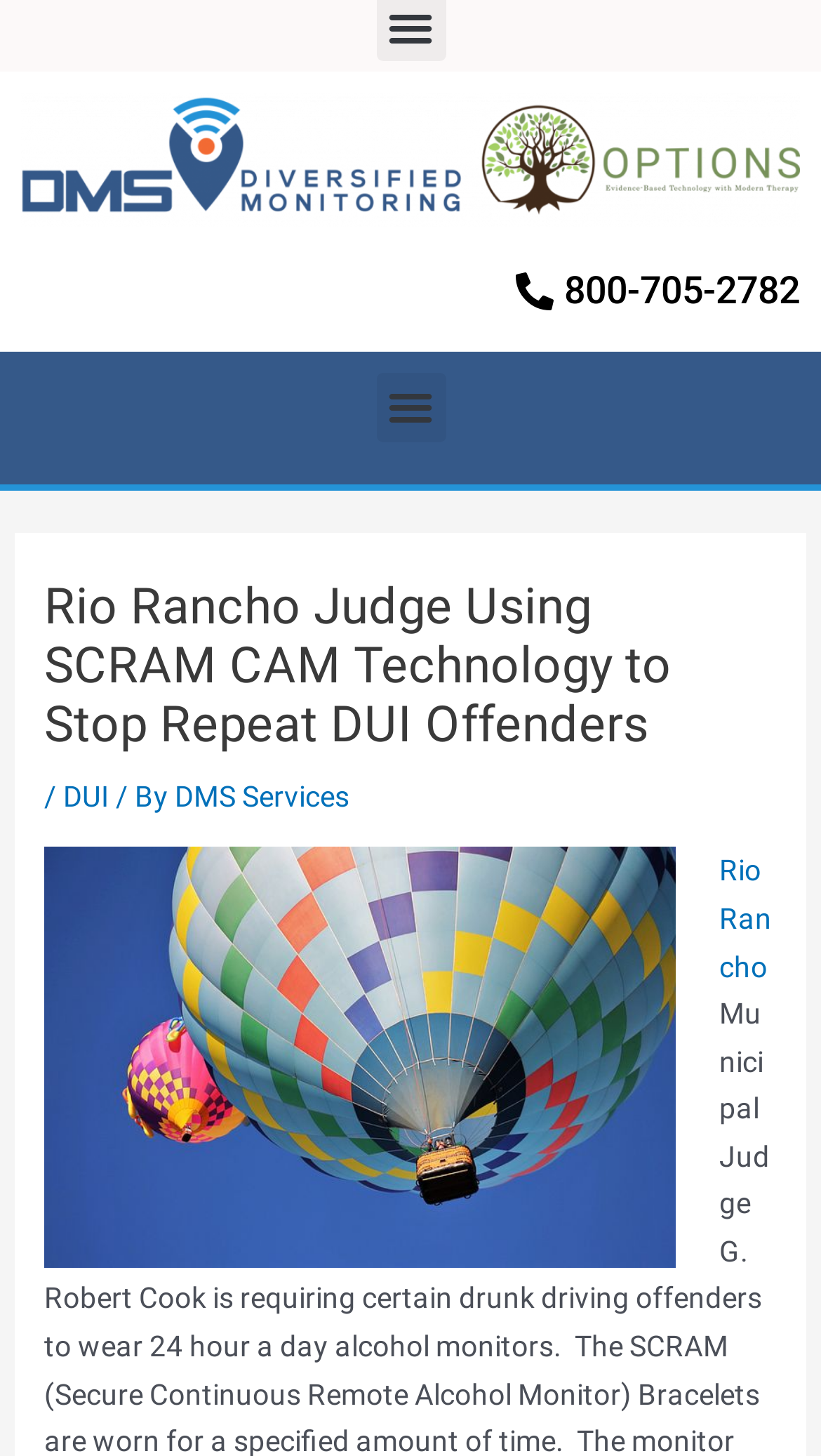Please answer the following question as detailed as possible based on the image: 
What is the phone number provided on the webpage?

The phone number 800-705-2782 is displayed on the webpage, likely for users to contact DMS Services.